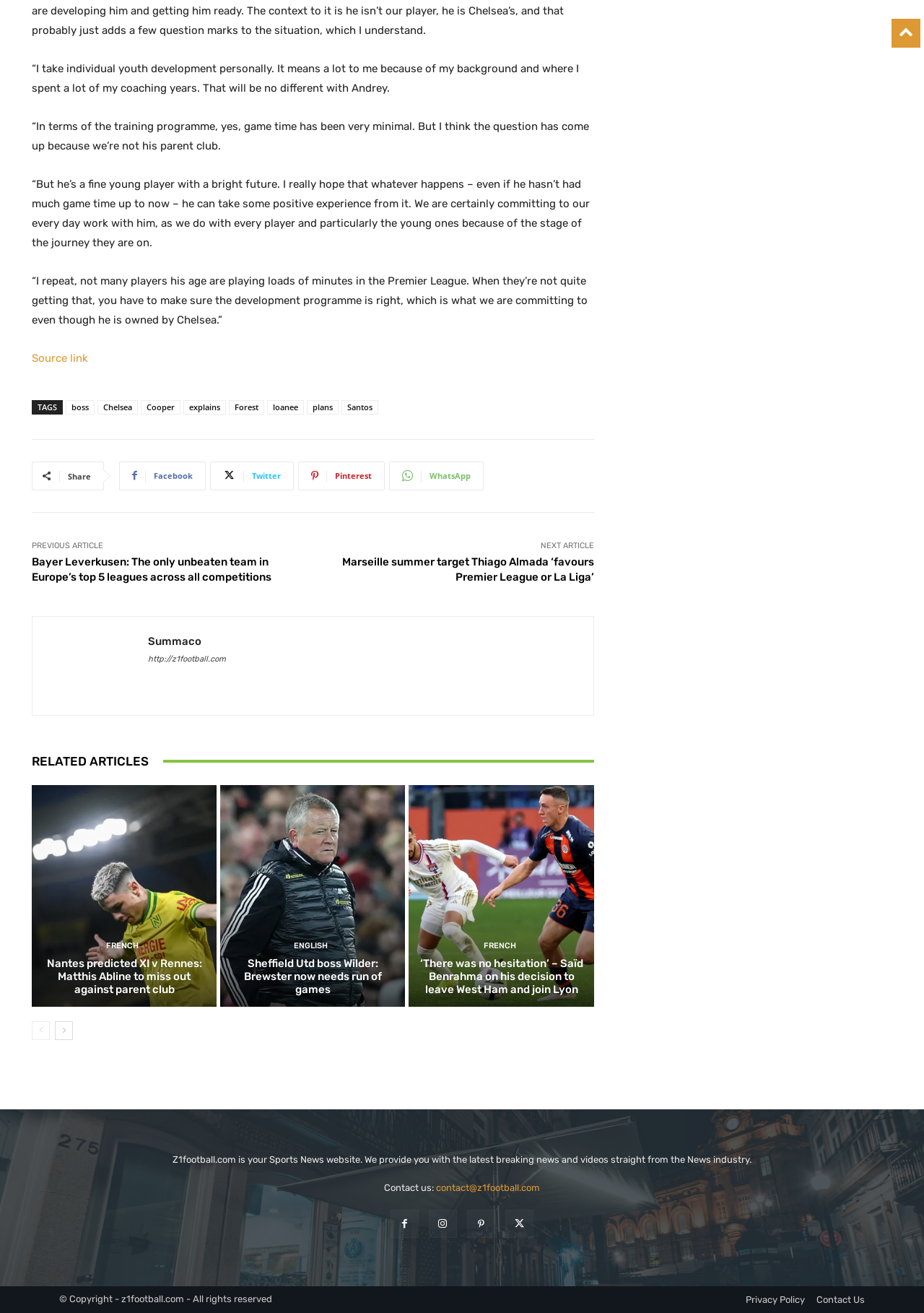Identify the bounding box of the UI element that matches this description: "Contact Us".

[0.884, 0.986, 0.936, 0.994]